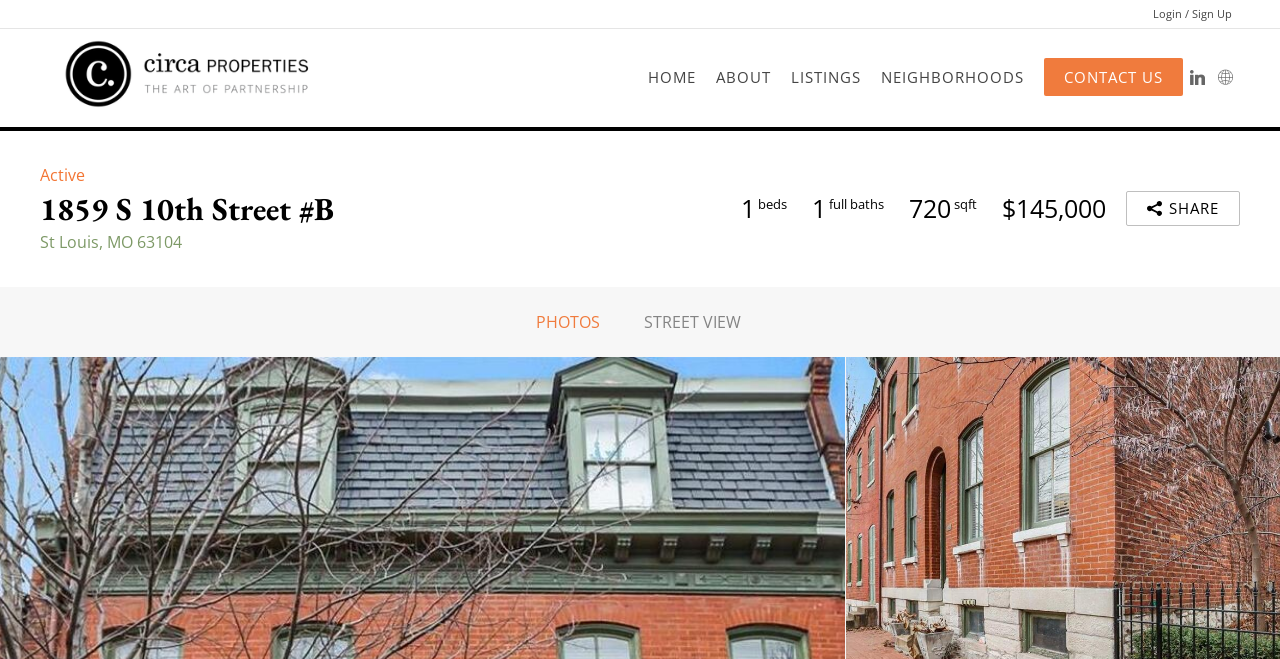What is the city of the property location?
Please give a detailed answer to the question using the information shown in the image.

The city of the property location can be found in the address section, where it is listed as 'St Louis, MO 63104'.